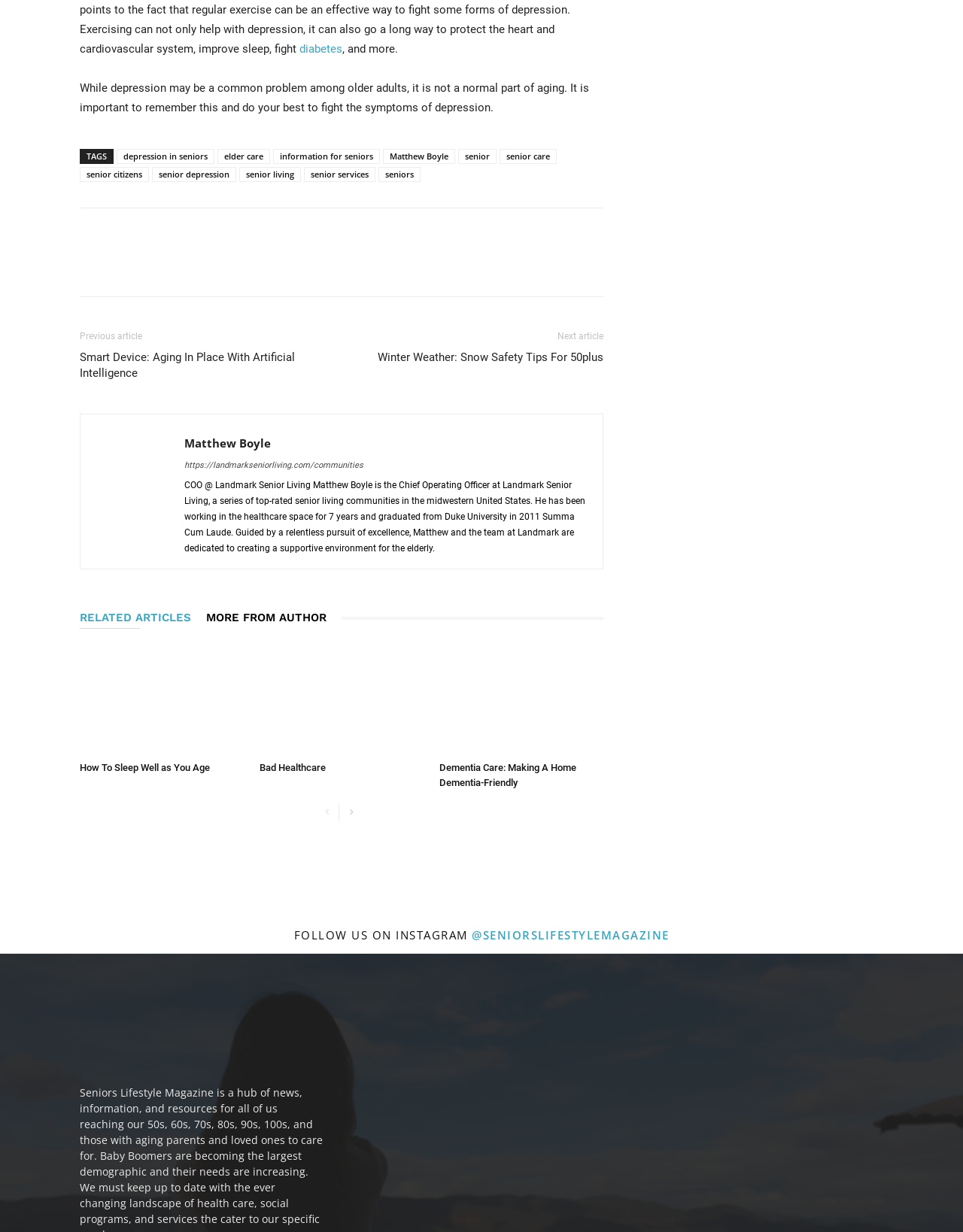What is the topic of the article?
From the details in the image, provide a complete and detailed answer to the question.

The topic of the article can be inferred from the text 'While depression may be a common problem among older adults, it is not a normal part of aging.' which suggests that the article is discussing depression in seniors.